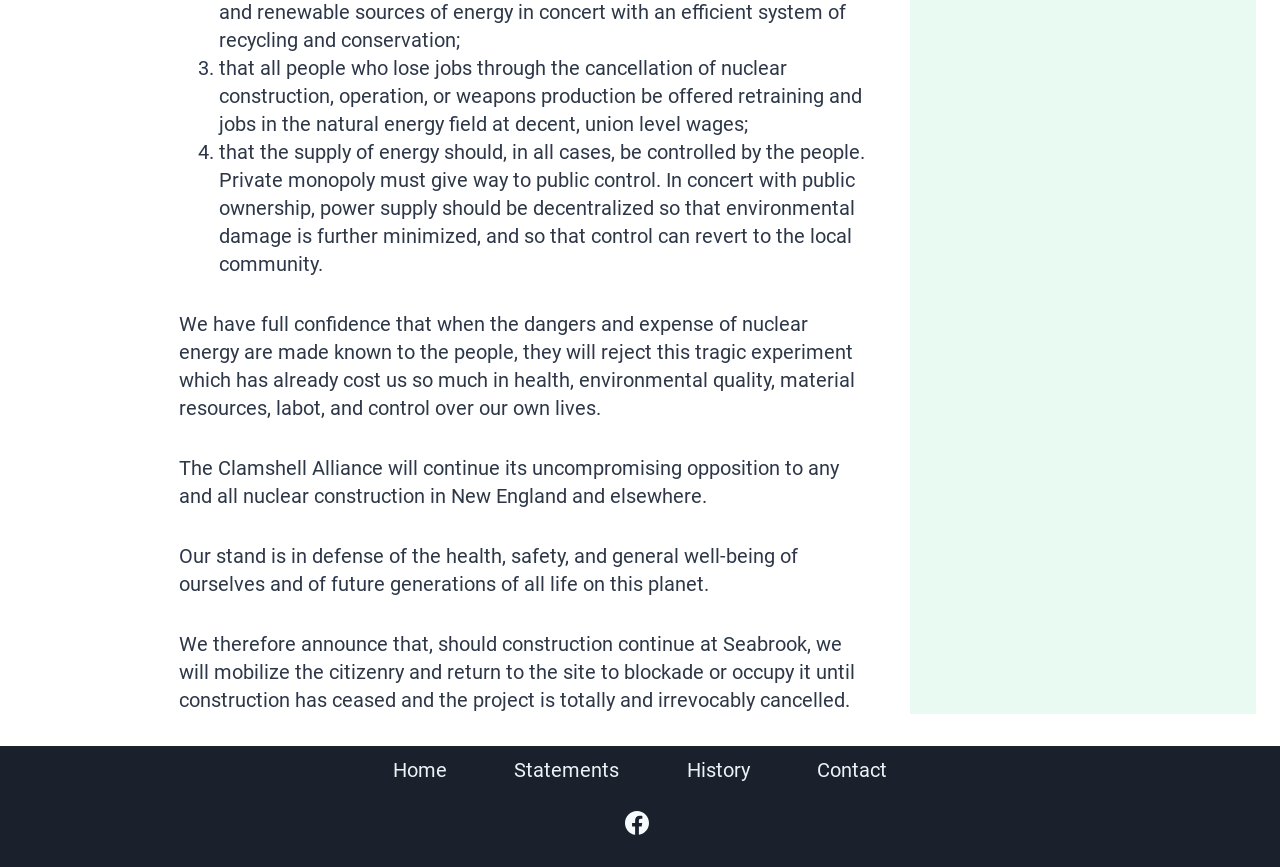What is the proposed alternative to nuclear energy? From the image, respond with a single word or brief phrase.

Natural energy